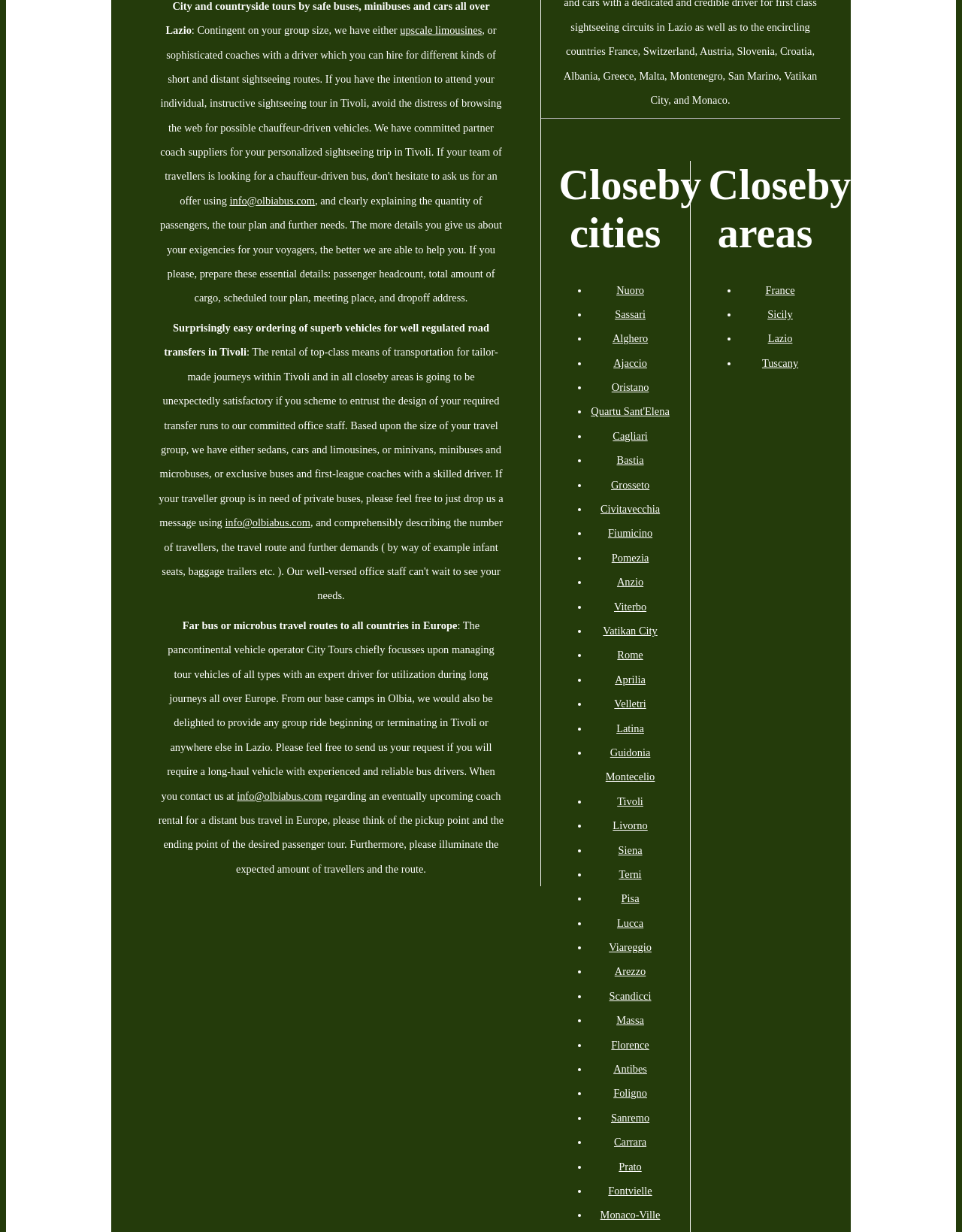Find and specify the bounding box coordinates that correspond to the clickable region for the instruction: "click on 'Rome'".

[0.642, 0.527, 0.669, 0.537]